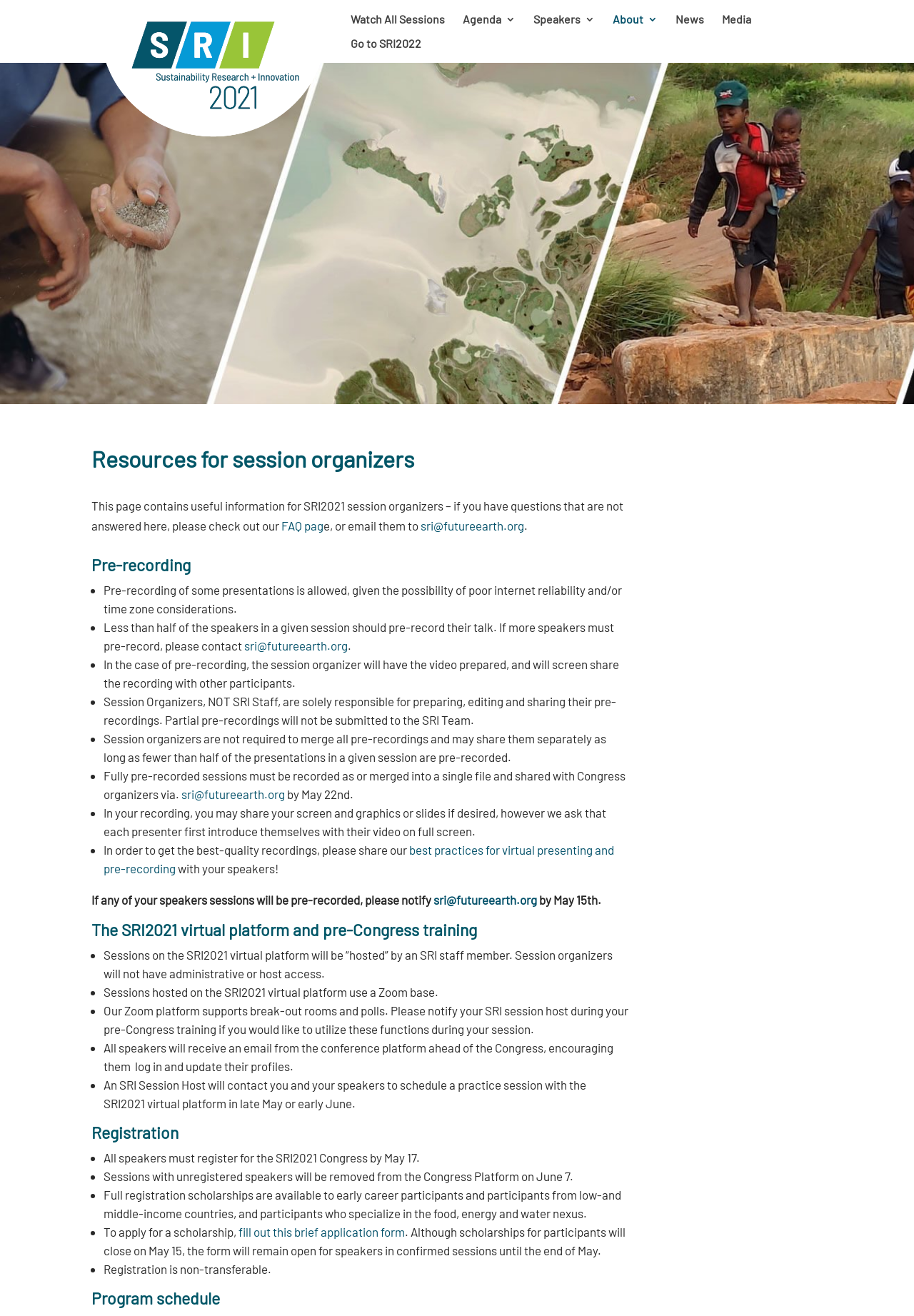Identify and provide the text content of the webpage's primary headline.

Resources for session organizers